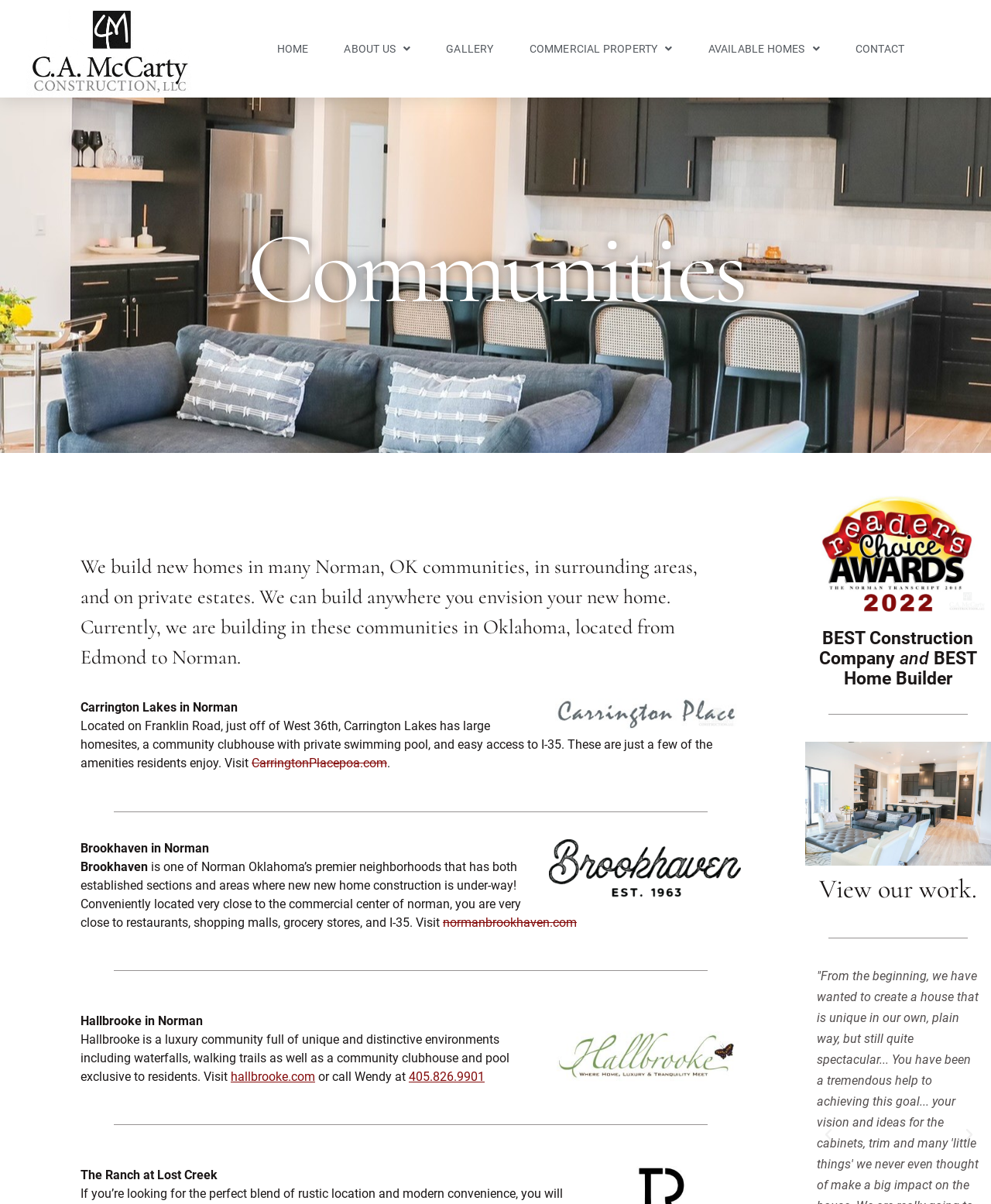Find the bounding box coordinates for the element that must be clicked to complete the instruction: "Visit CarringtonPlace website". The coordinates should be four float numbers between 0 and 1, indicated as [left, top, right, bottom].

[0.254, 0.628, 0.391, 0.64]